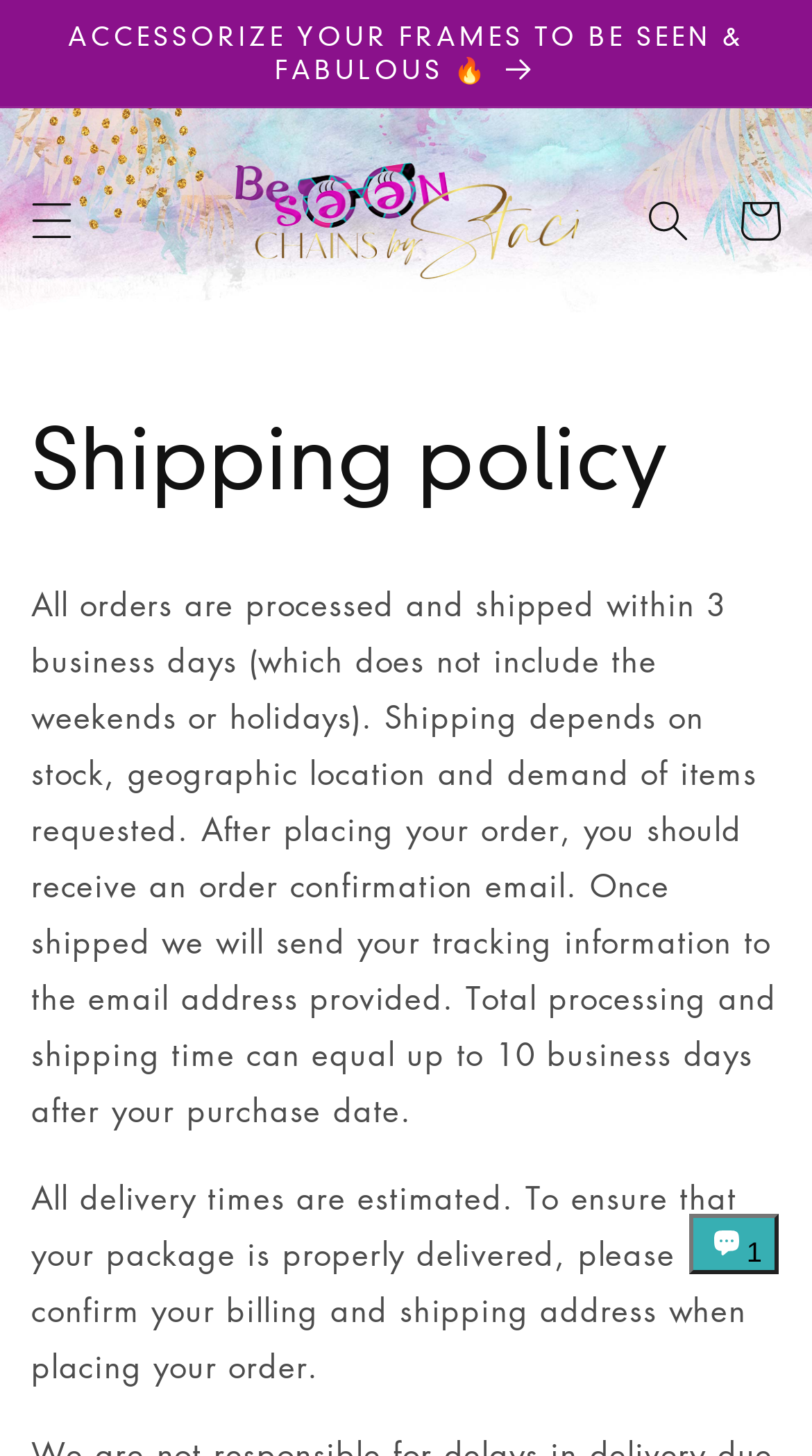What is the function of the 'Cart' button?
Use the image to answer the question with a single word or phrase.

to access cart